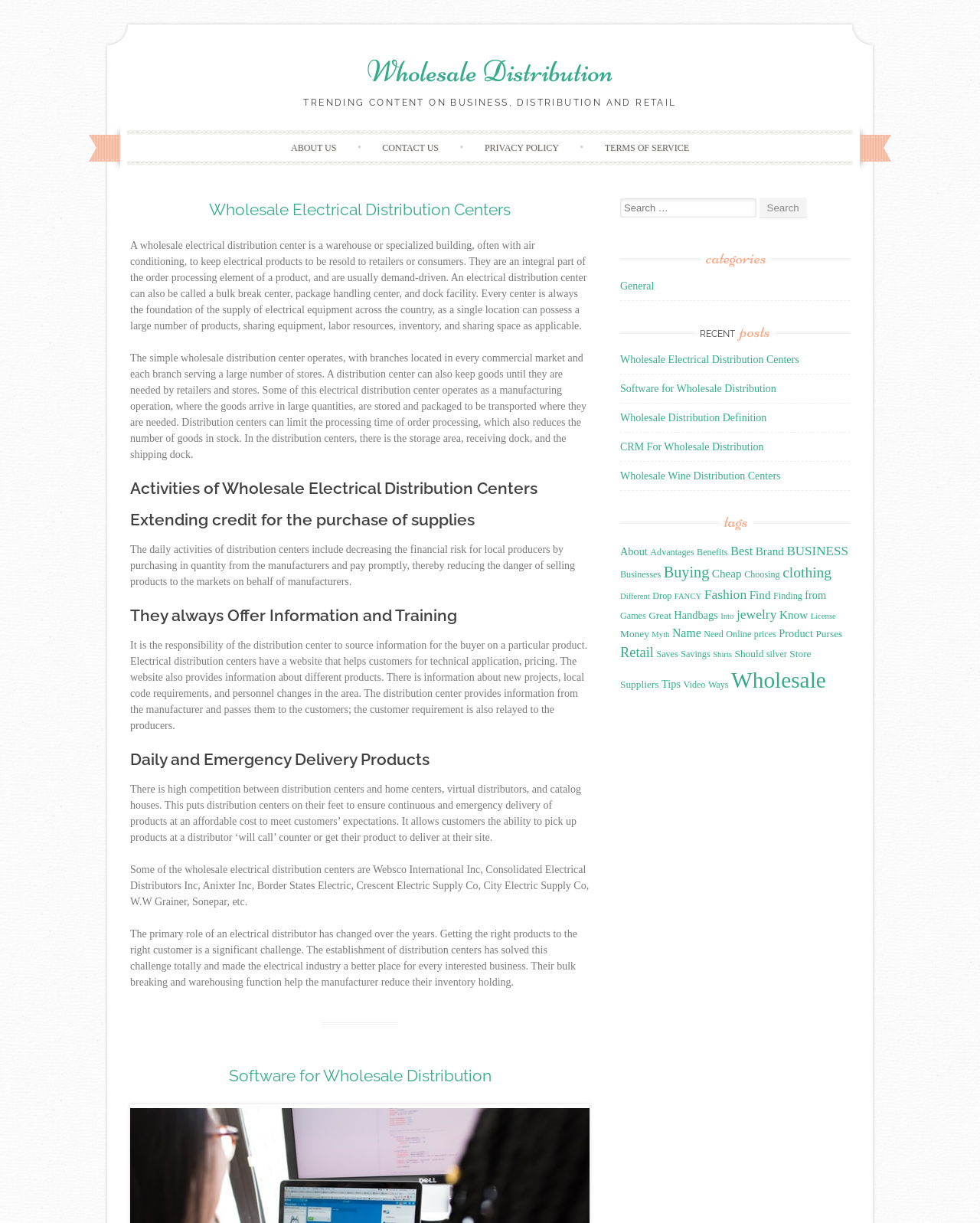Use a single word or phrase to answer the question: 
How many types of products are mentioned in the article?

Electrical products